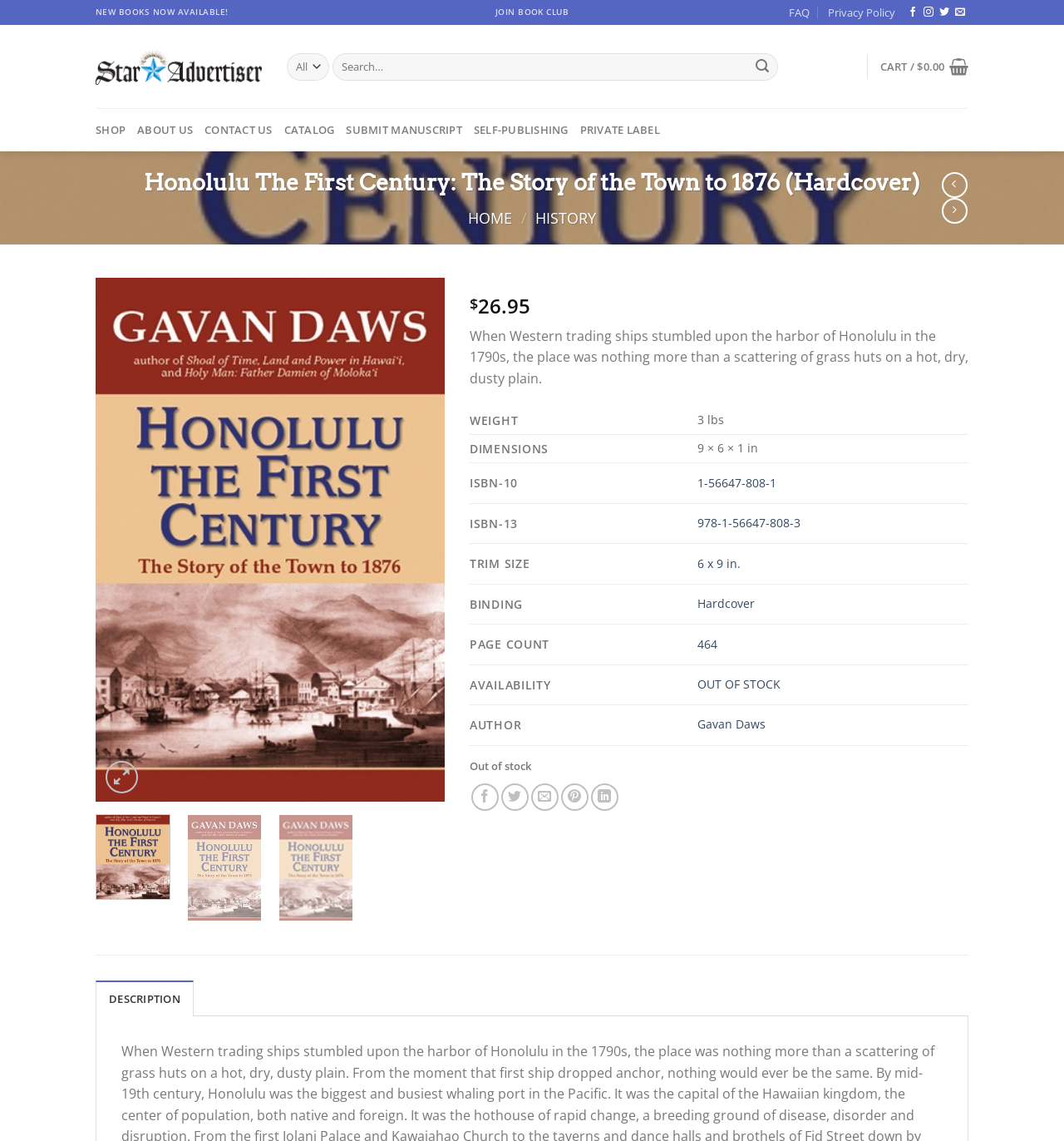Select the bounding box coordinates of the element I need to click to carry out the following instruction: "Search for a book".

[0.27, 0.046, 0.733, 0.071]